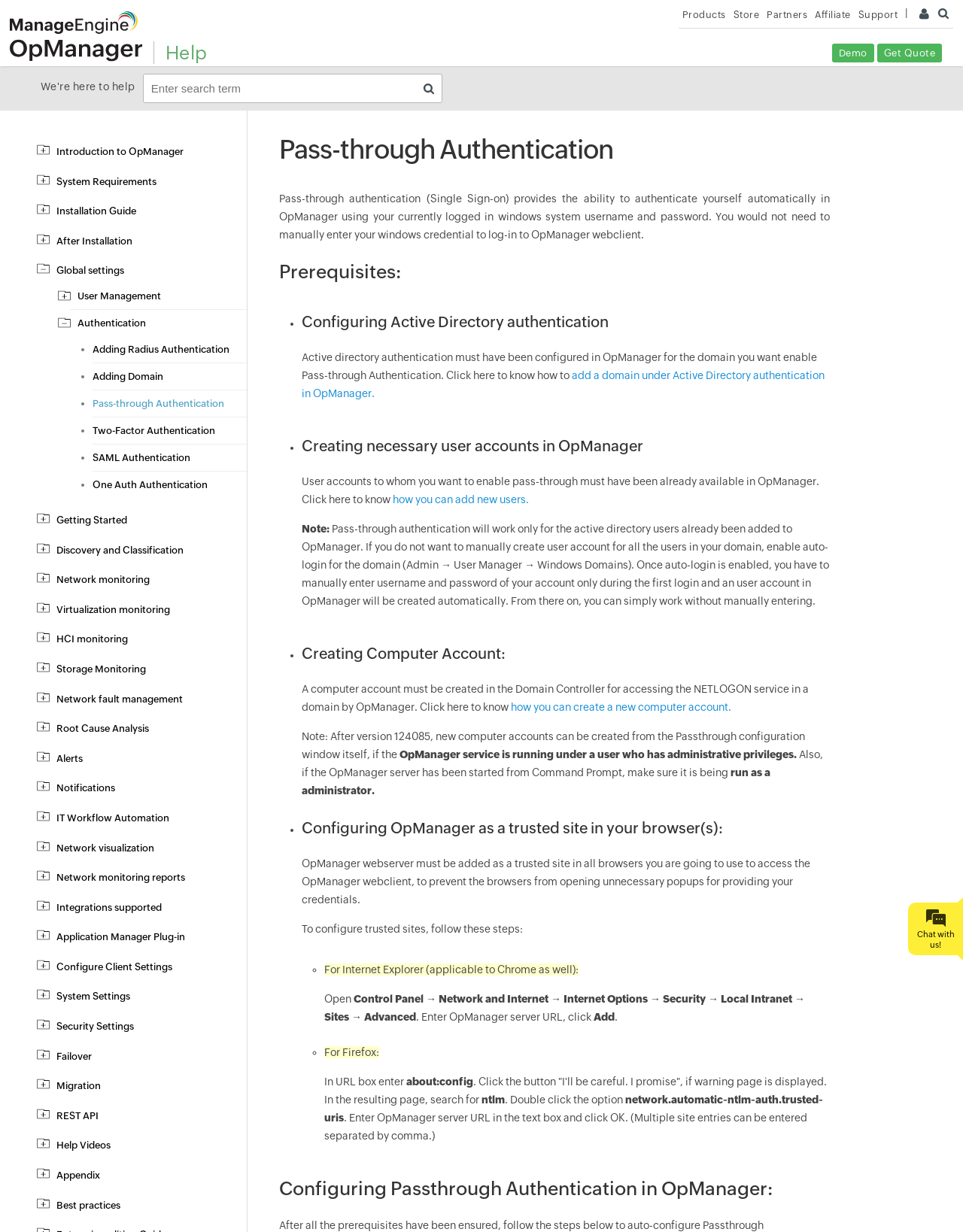Where can you find the link to add a domain under Active Directory authentication?
Please analyze the image and answer the question with as much detail as possible.

The link to add a domain under Active Directory authentication is located in the prerequisites section of the webpage, which is under the heading 'Prerequisites:'.